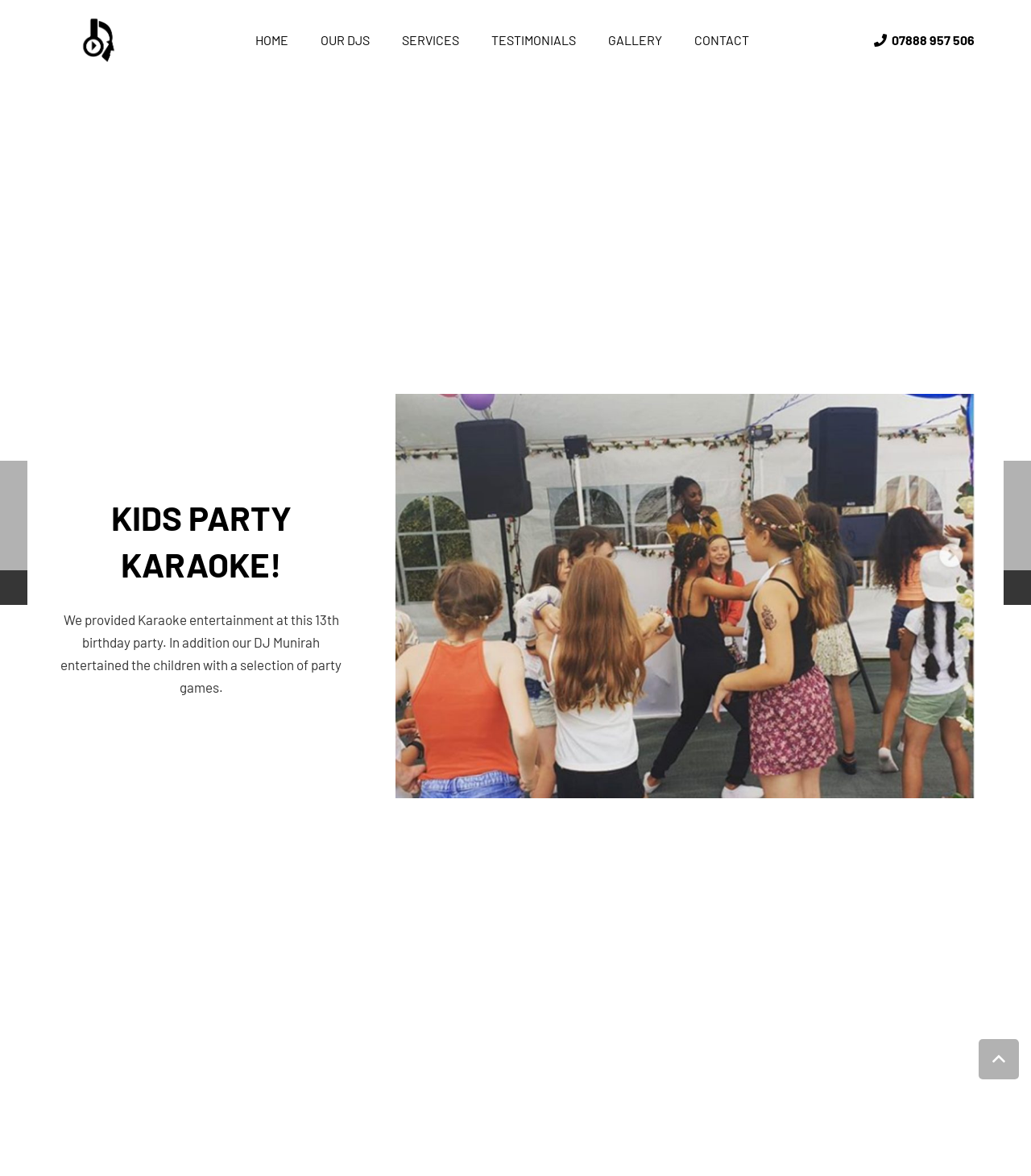Using the description "GALLERY", locate and provide the bounding box of the UI element.

[0.574, 0.017, 0.658, 0.051]